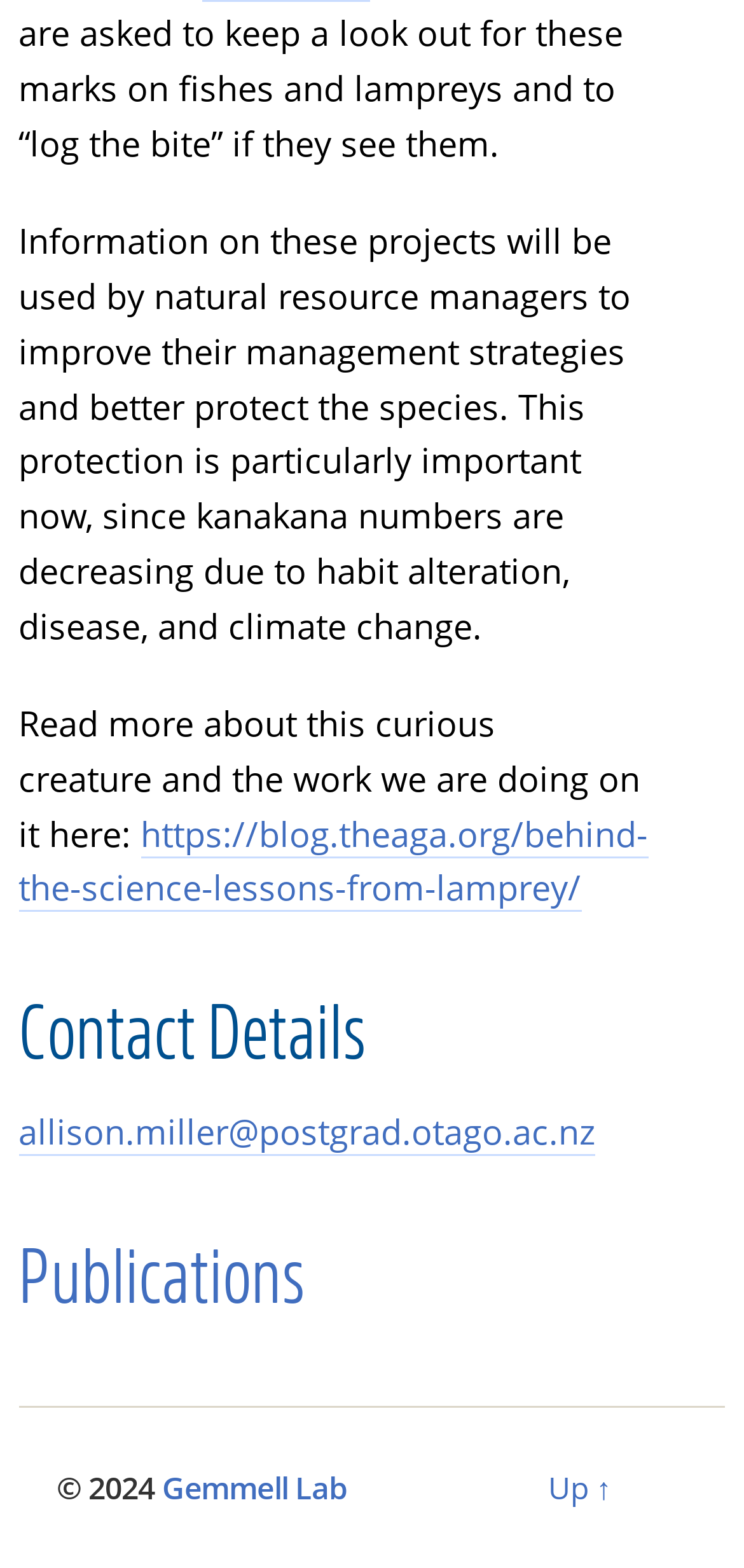Locate the bounding box of the UI element described by: "Publications" in the given webpage screenshot.

[0.025, 0.776, 0.41, 0.843]